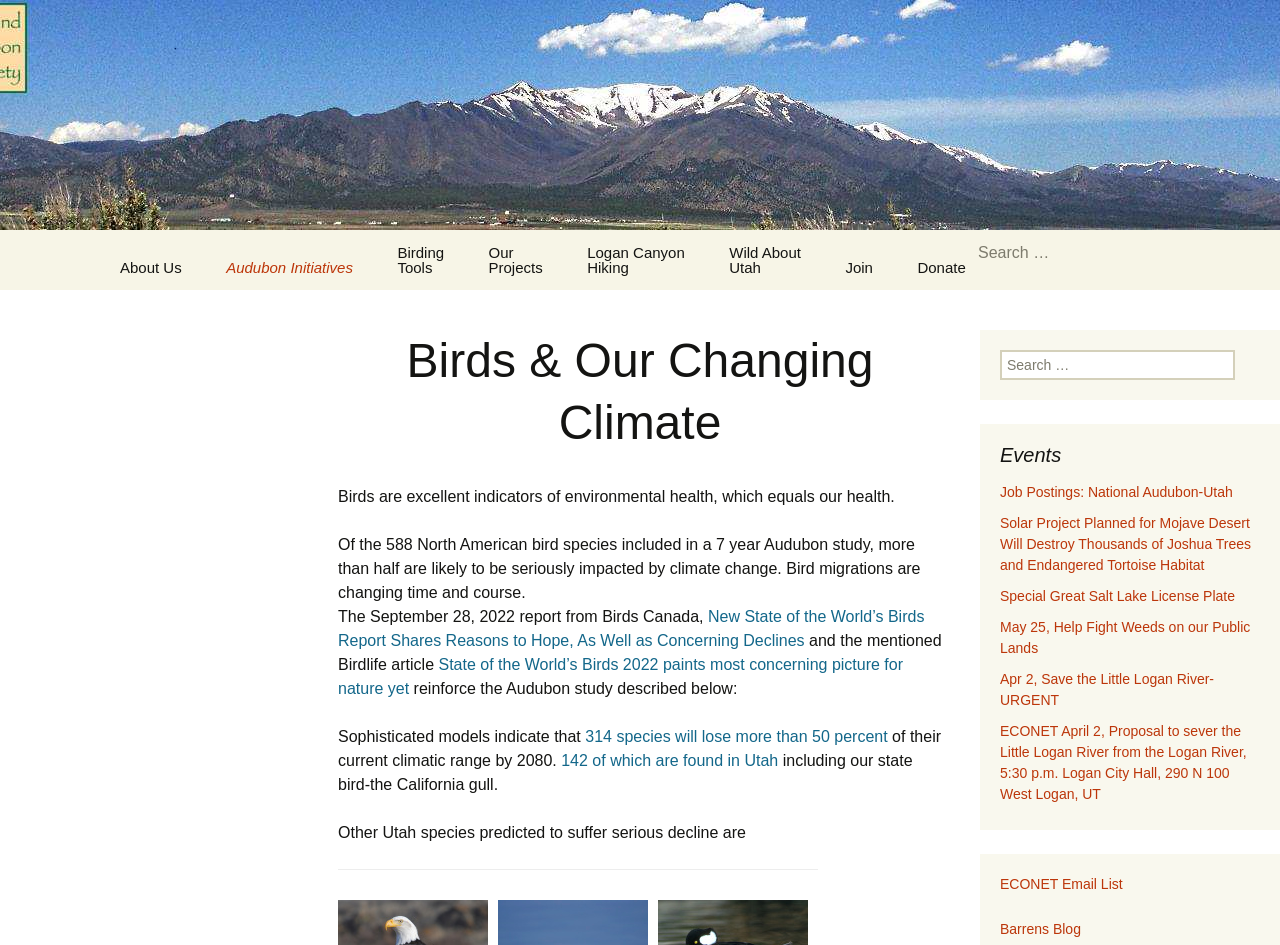Carefully examine the image and provide an in-depth answer to the question: What is the topic of the 'Birds and Our Changing Climate' link?

The 'Birds and Our Changing Climate' link is likely related to the impact of climate change on bird populations and ecosystems, which is a common topic of discussion in the context of environmental conservation and birding.